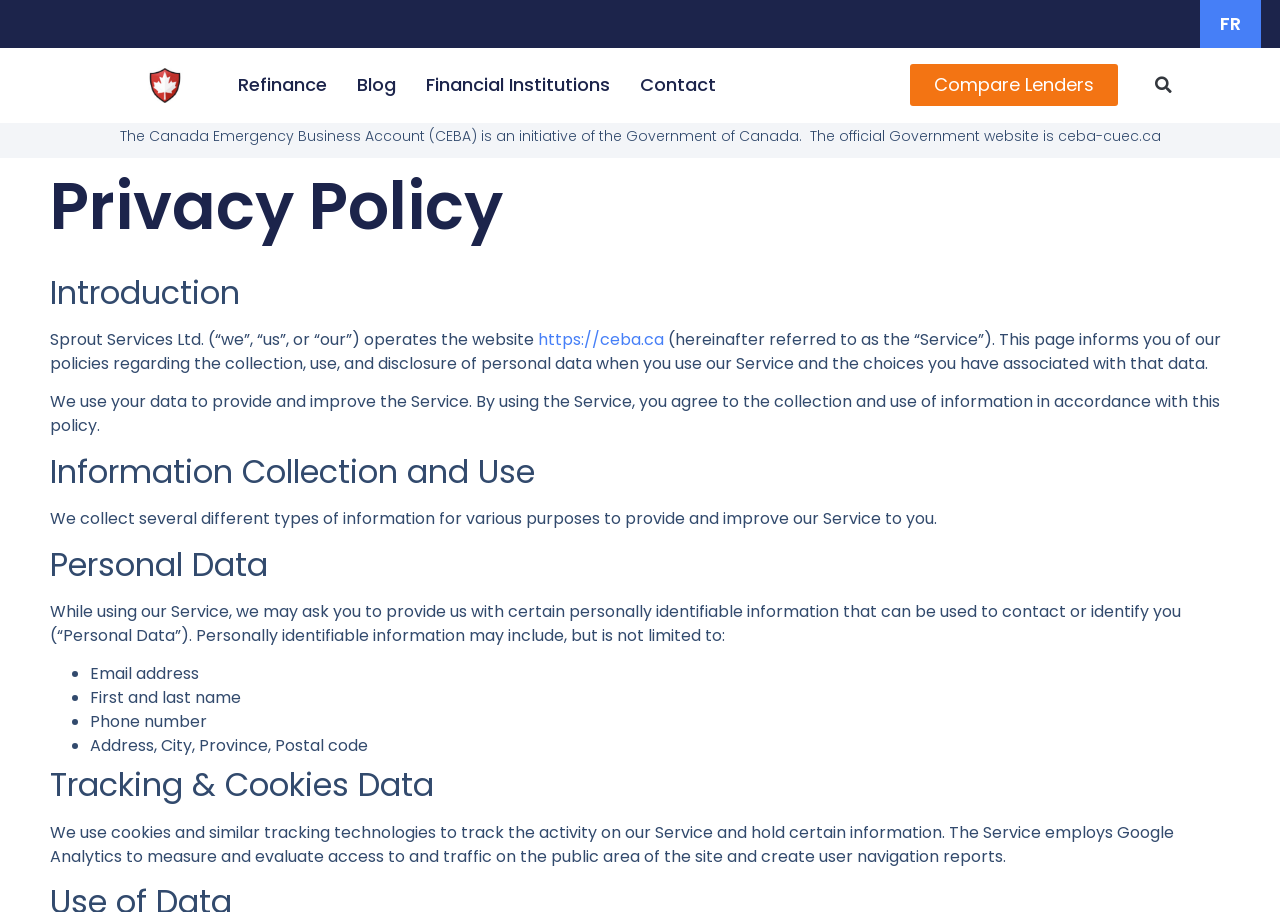Find the bounding box coordinates of the element to click in order to complete the given instruction: "Go to Refinance page."

[0.186, 0.078, 0.255, 0.109]